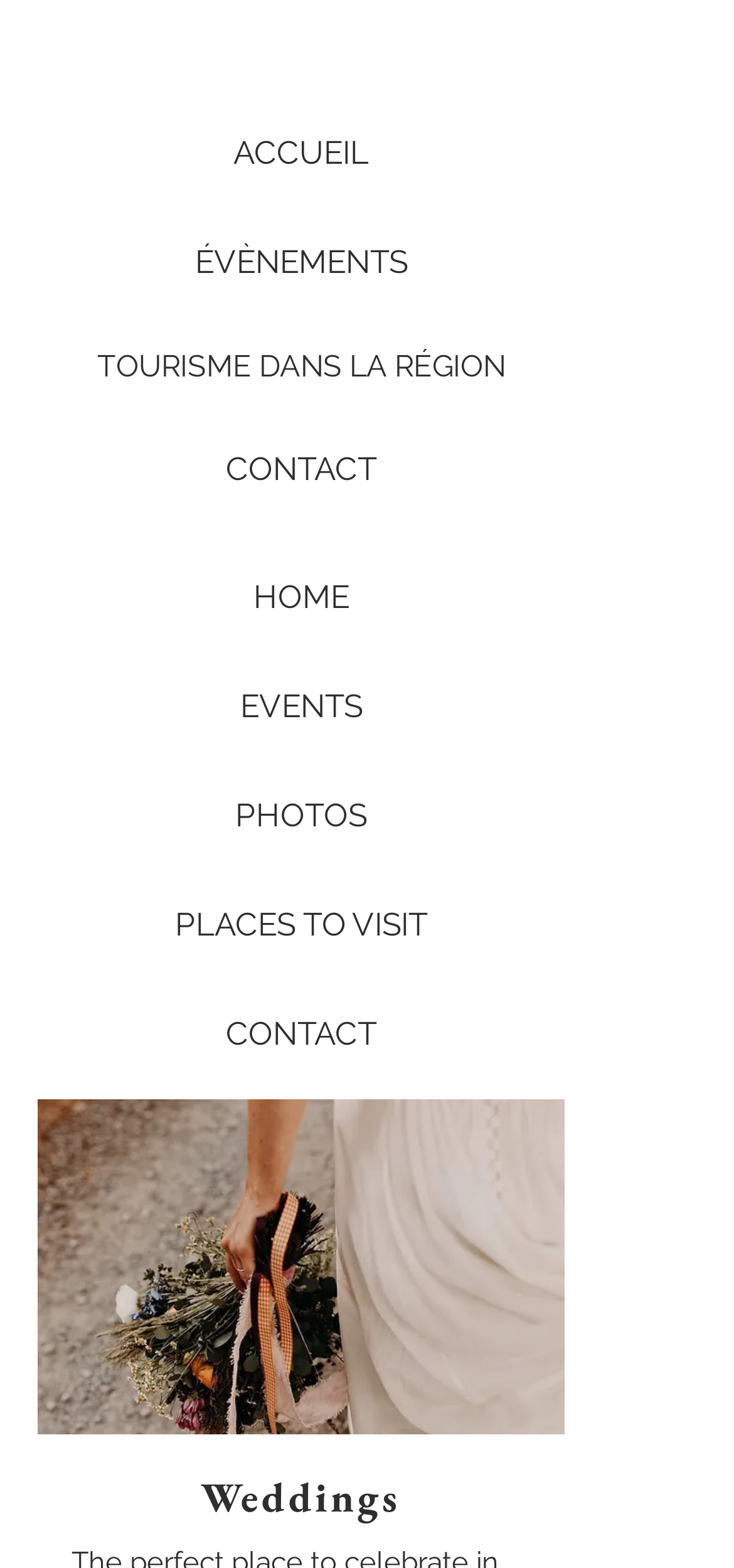How many navigation bars are on the page?
Give a one-word or short phrase answer based on the image.

2